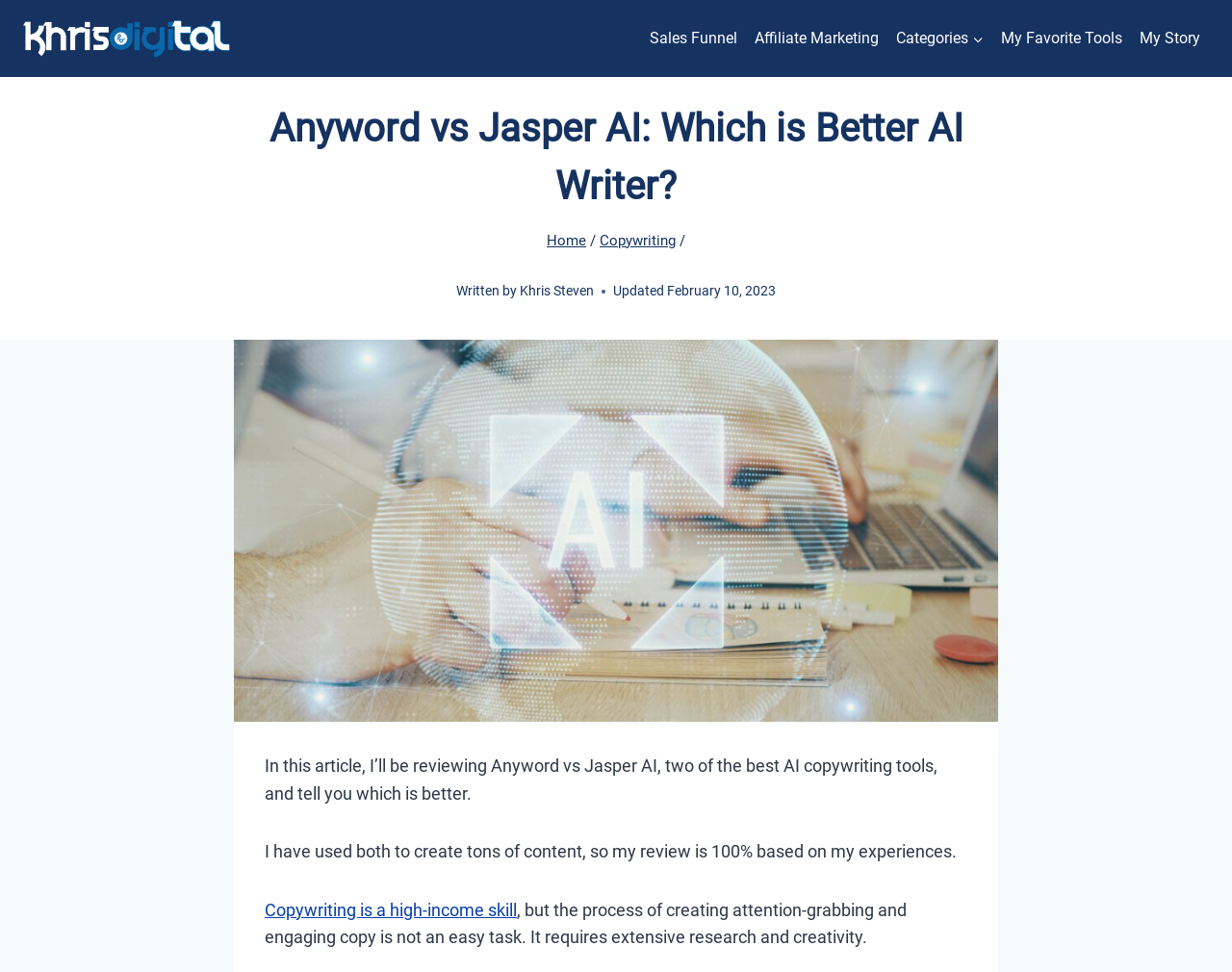Pinpoint the bounding box coordinates of the clickable area needed to execute the instruction: "Navigate to Sales Funnel". The coordinates should be specified as four float numbers between 0 and 1, i.e., [left, top, right, bottom].

[0.521, 0.019, 0.606, 0.06]